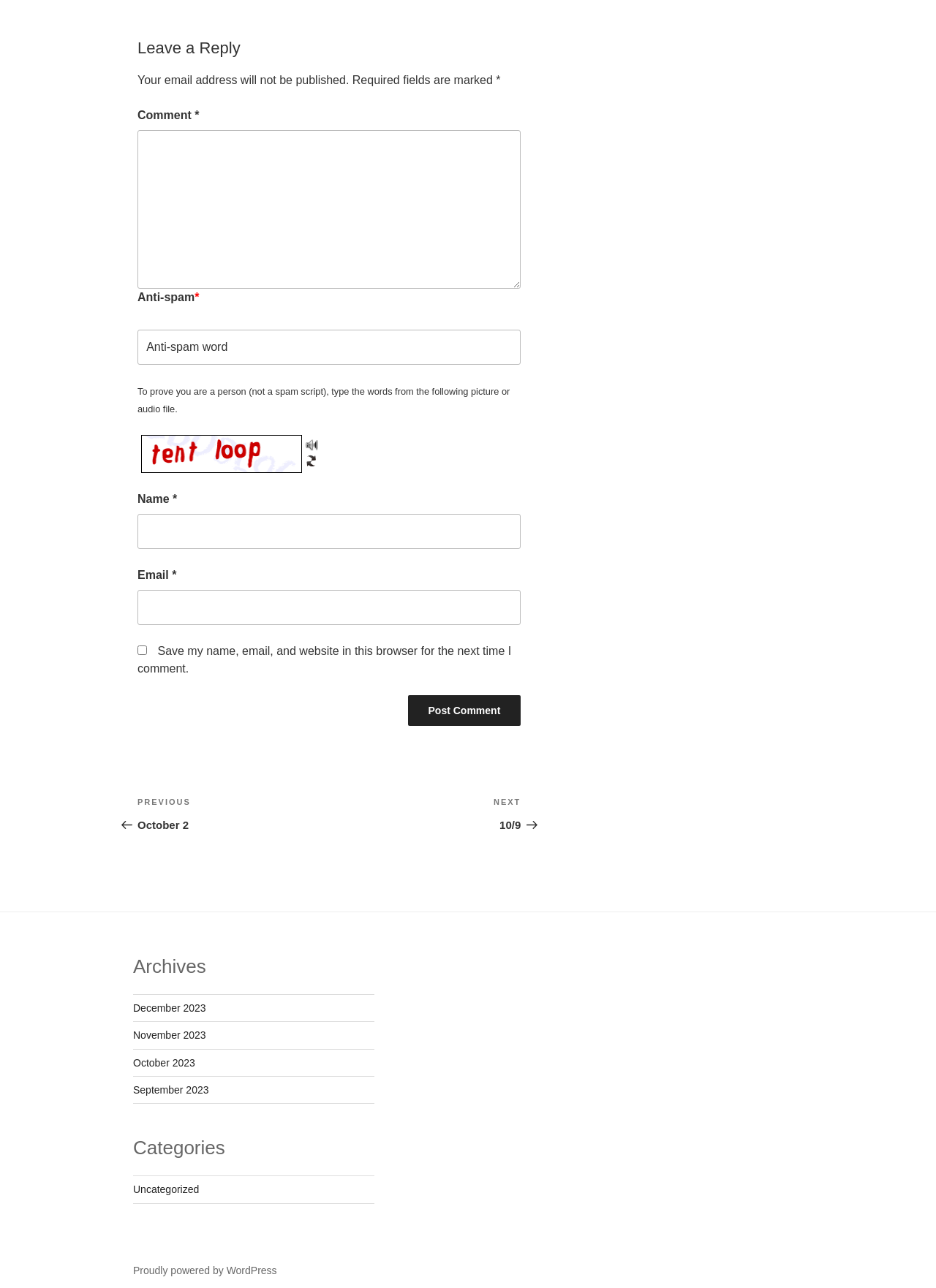Please determine the bounding box coordinates for the UI element described as: "Uncategorized".

[0.142, 0.919, 0.213, 0.928]